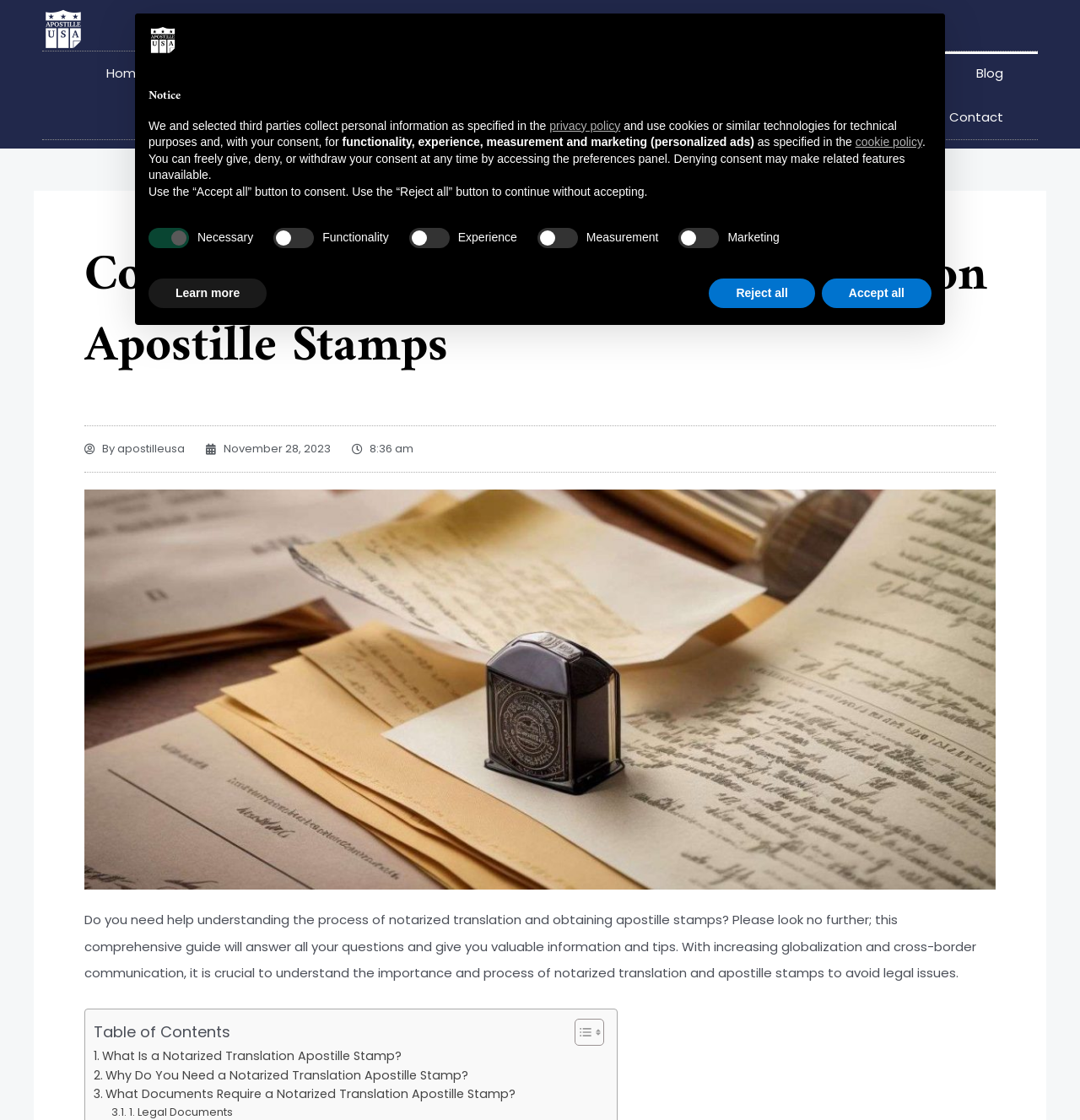Show the bounding box coordinates of the element that should be clicked to complete the task: "Click the 'Document Types' link".

[0.166, 0.046, 0.33, 0.085]